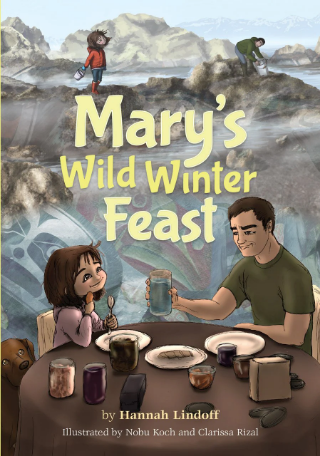Refer to the image and answer the question with as much detail as possible: What is the theme of the book 'Mary's Wild Winter Feast'?

The charming artwork created by illustrators Nobu Koch and Clarissa Rizal enhances the book's theme of connection to nature and cultural heritage, which is reflected in the warm, inviting scene set against a stunning natural backdrop.